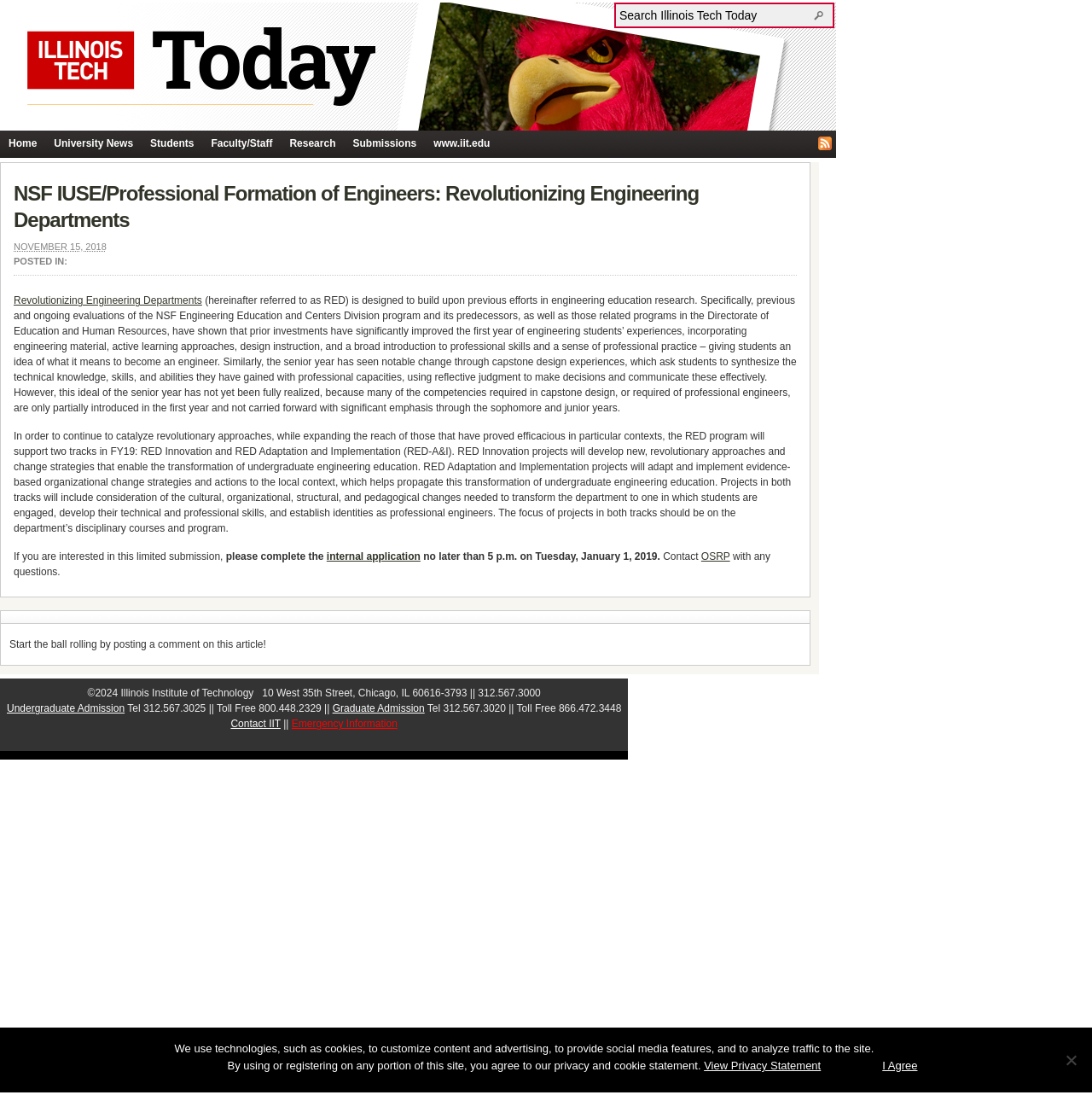Specify the bounding box coordinates for the region that must be clicked to perform the given instruction: "Contact OSRP".

[0.642, 0.503, 0.668, 0.514]